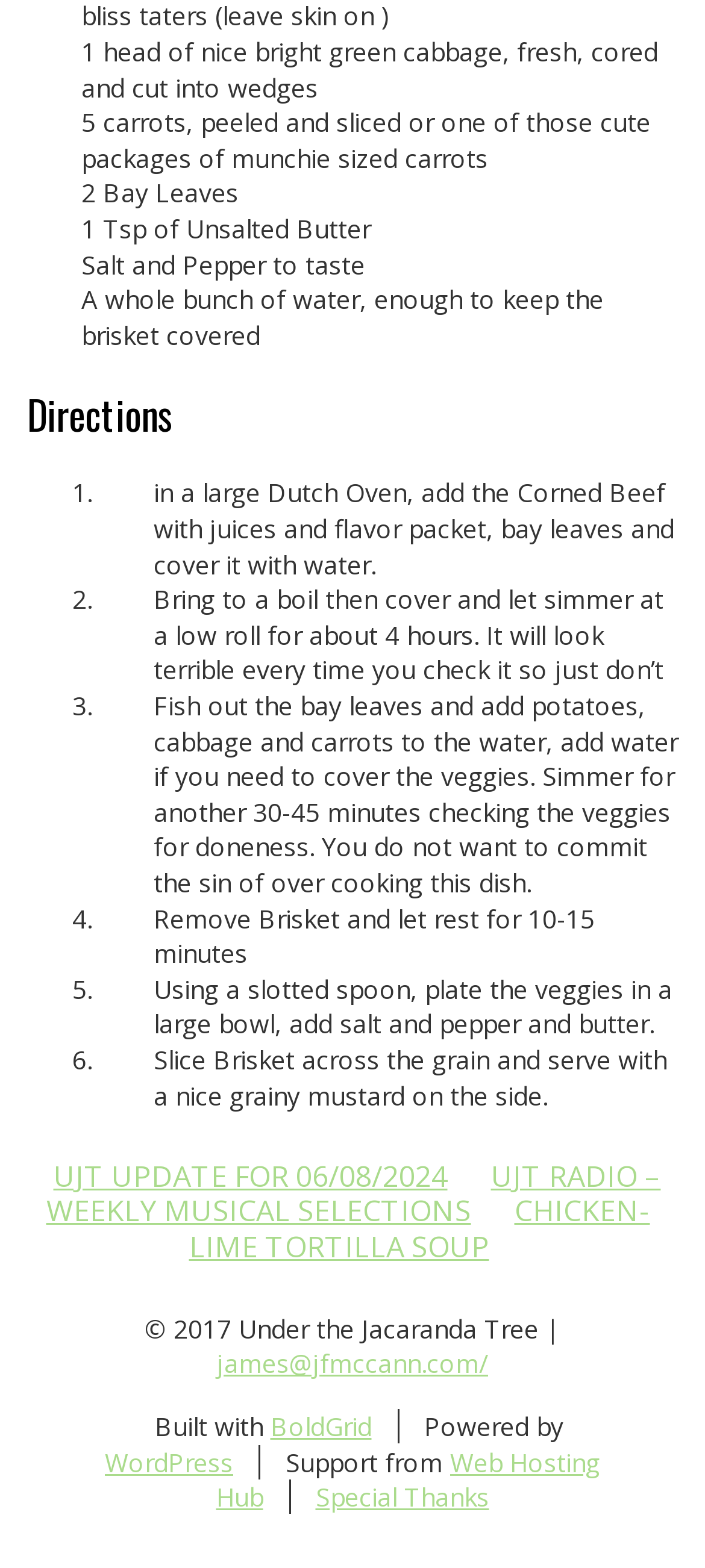Provide a brief response using a word or short phrase to this question:
What is the purpose of the bay leaves?

Flavoring